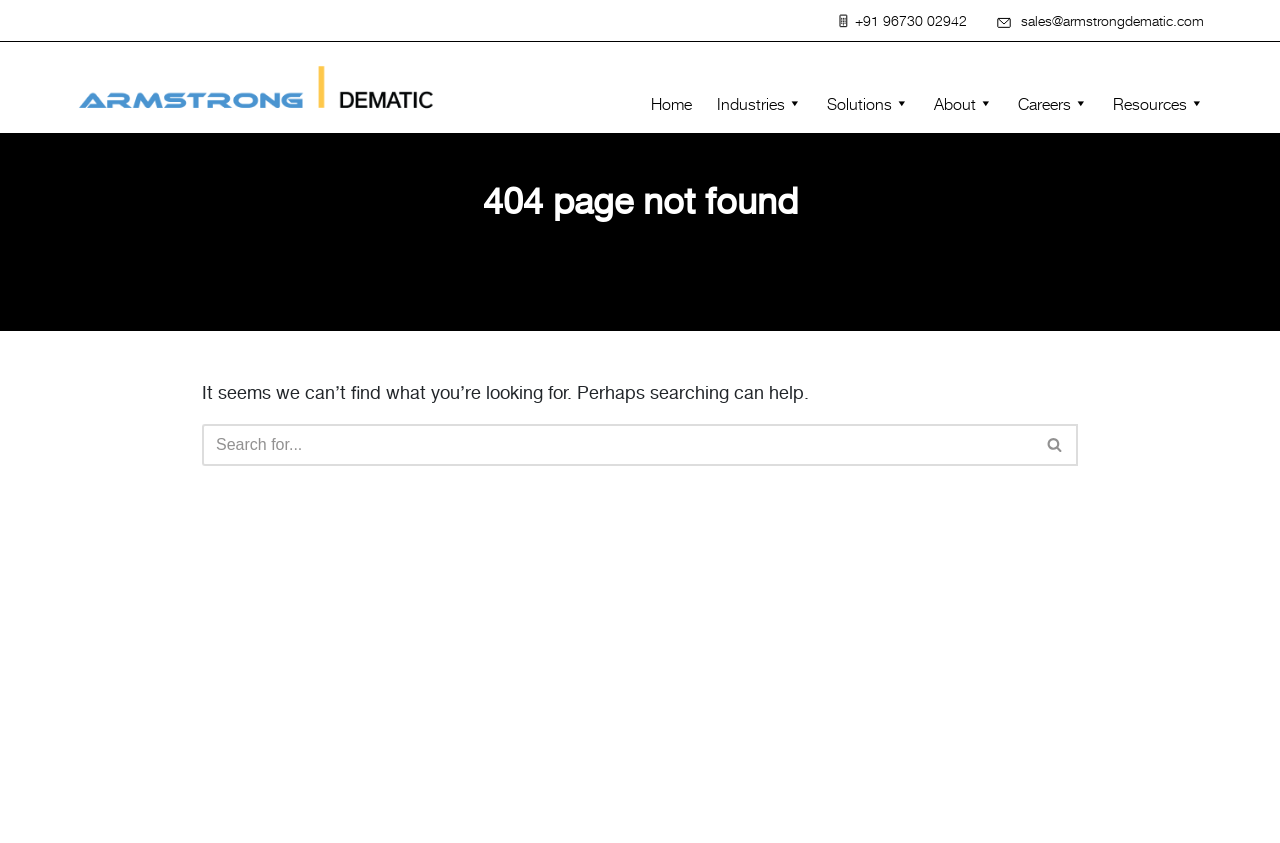Analyze the image and answer the question with as much detail as possible: 
What is the purpose of the search box on the webpage?

I found the search box by looking at the search element with the bounding box coordinates [0.158, 0.503, 0.842, 0.553]. The static text above the search box says 'It seems we can’t find what you’re looking for. Perhaps searching can help.' This suggests that the search box is intended to help users find what they're looking for.